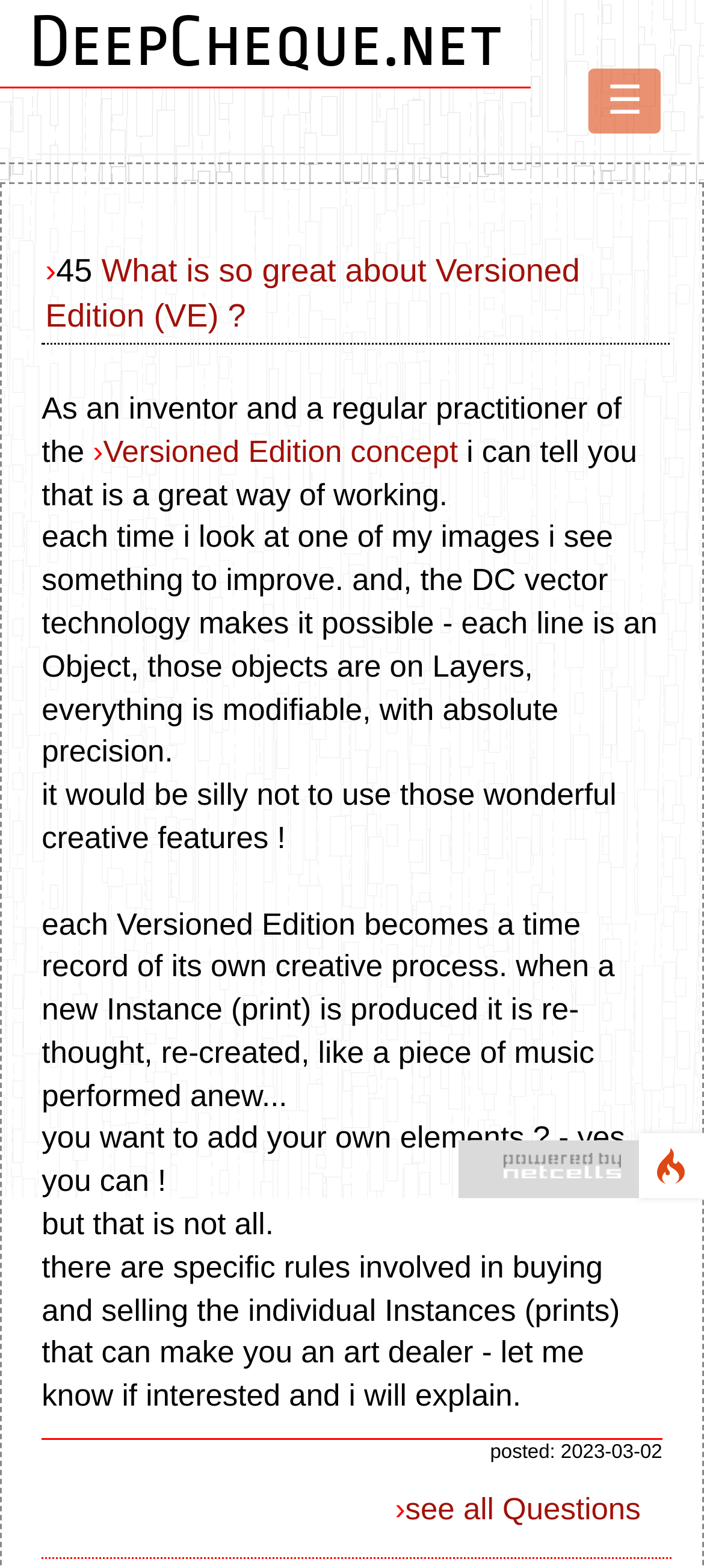Identify the bounding box coordinates for the UI element described as: "DeepCheque.net". The coordinates should be provided as four floats between 0 and 1: [left, top, right, bottom].

[0.0, 0.0, 0.754, 0.056]